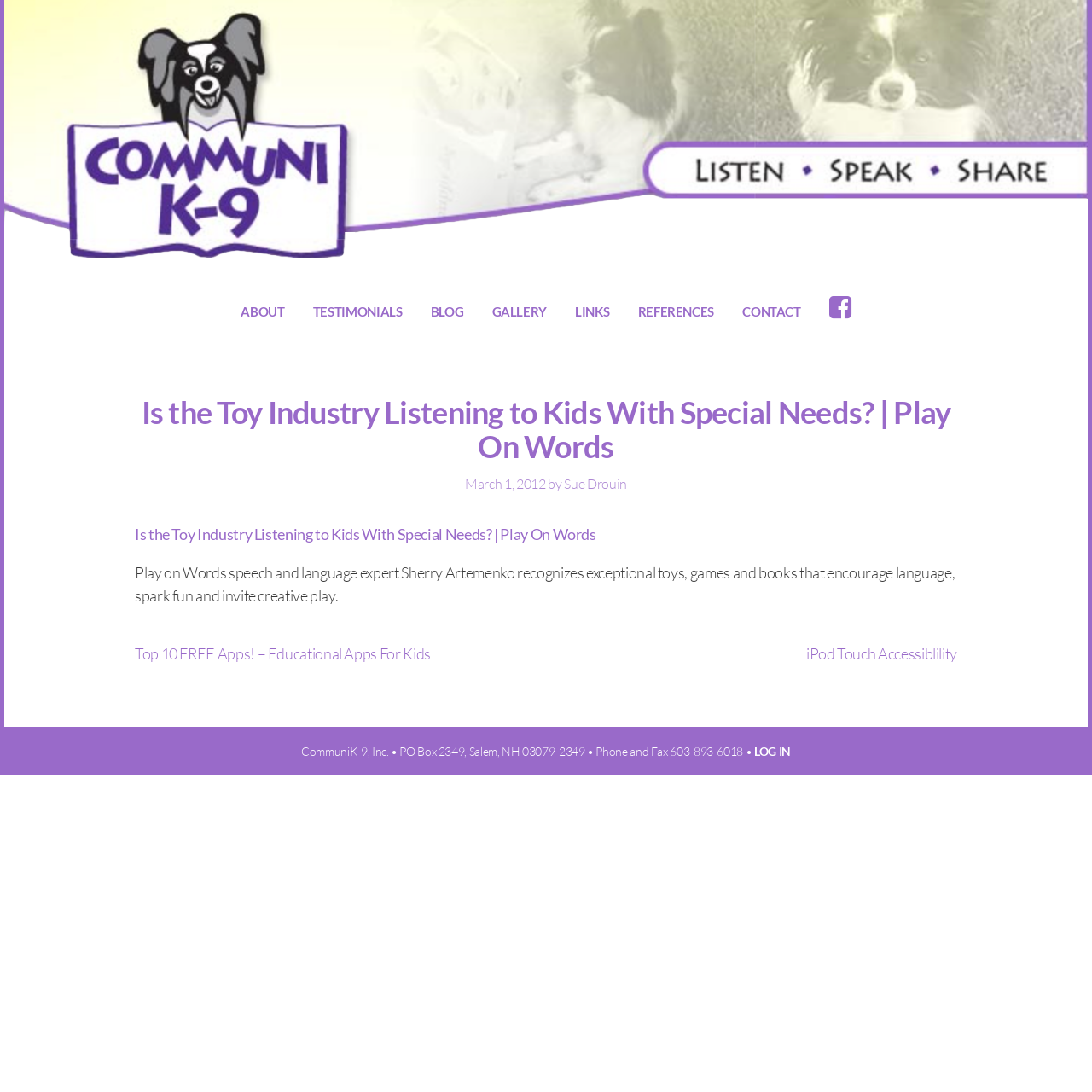Highlight the bounding box coordinates of the element that should be clicked to carry out the following instruction: "go to about page". The coordinates must be given as four float numbers ranging from 0 to 1, i.e., [left, top, right, bottom].

[0.209, 0.271, 0.273, 0.3]